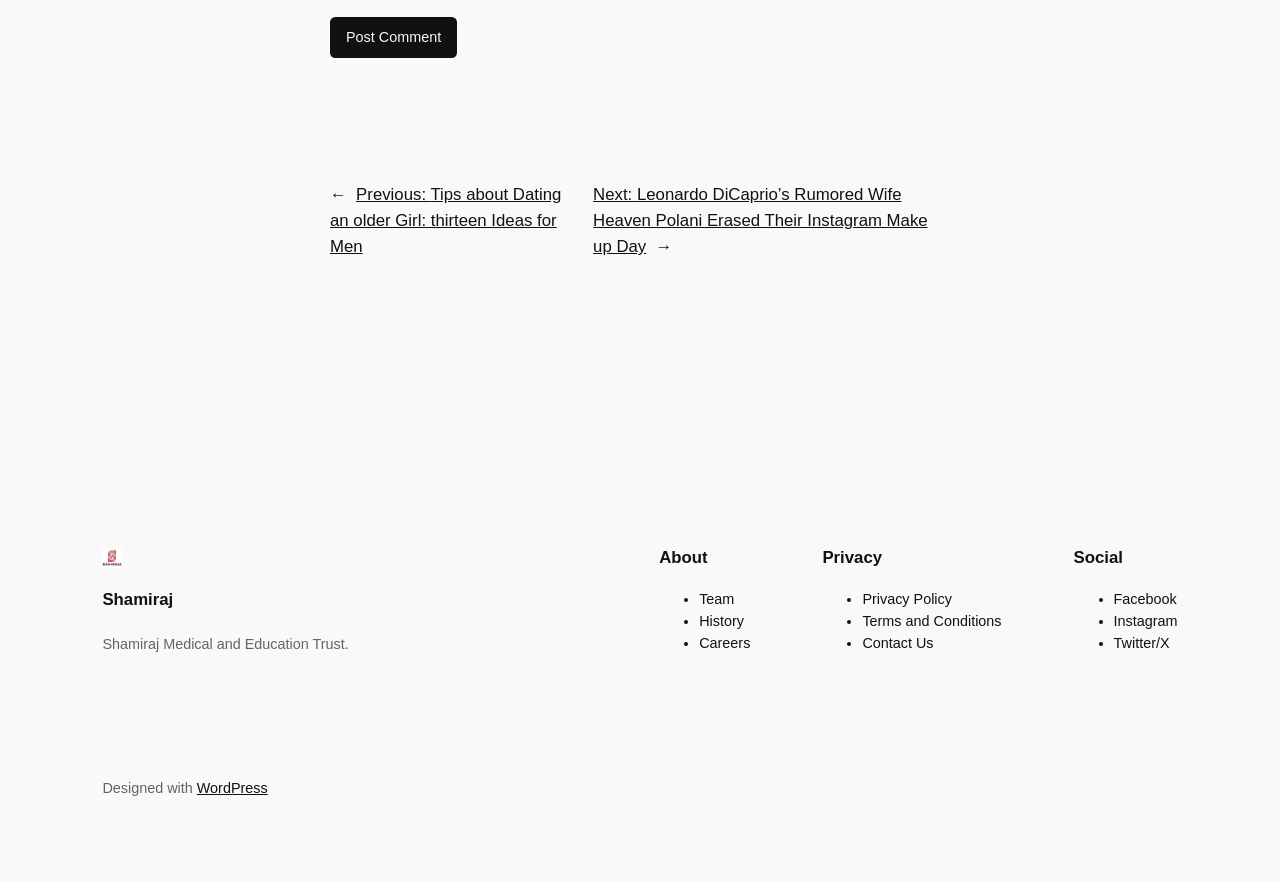What is the last link in the 'Social Media' section? Analyze the screenshot and reply with just one word or a short phrase.

Twitter/X